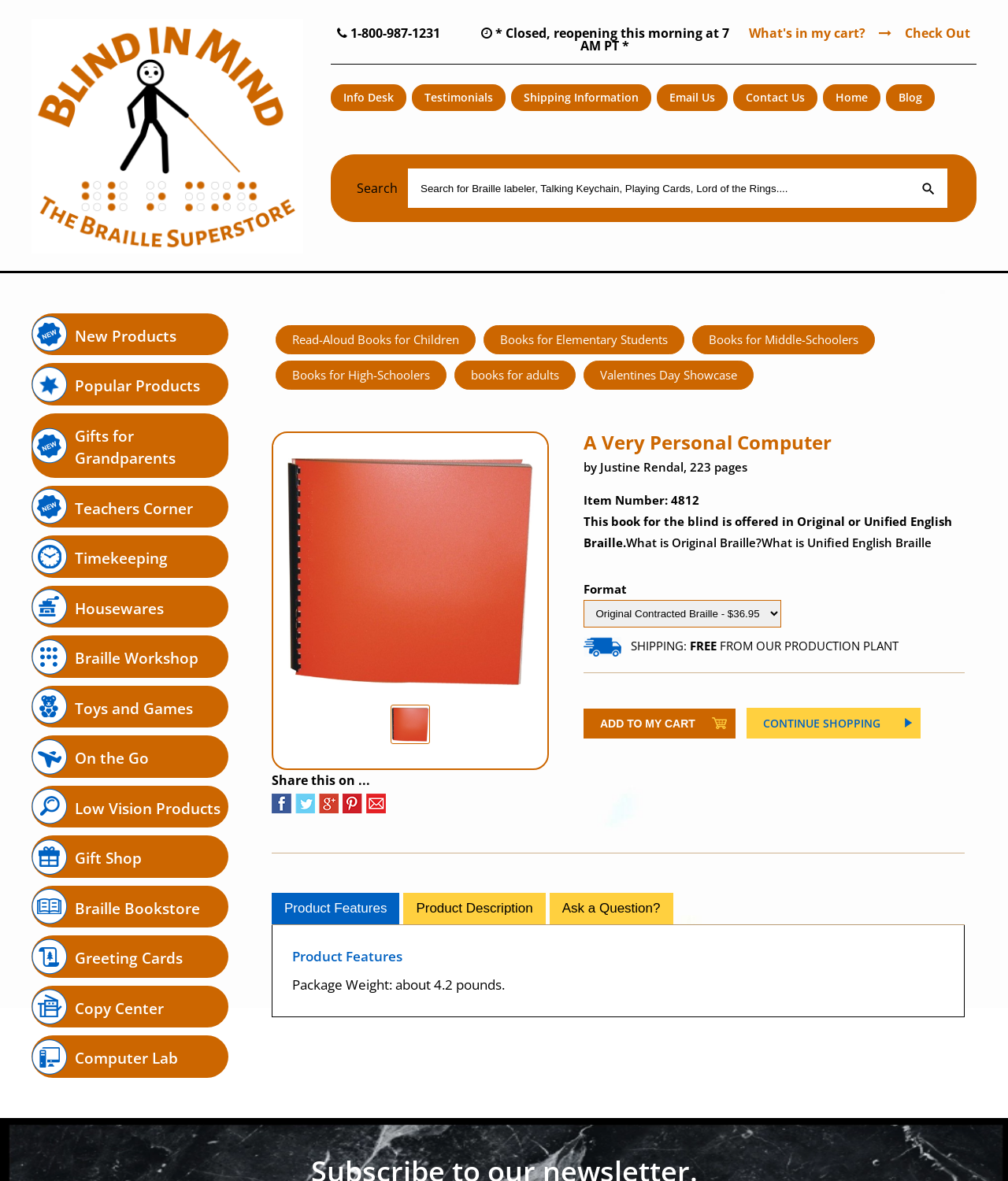Locate the bounding box coordinates of the element you need to click to accomplish the task described by this instruction: "Search for products".

[0.405, 0.143, 0.901, 0.176]